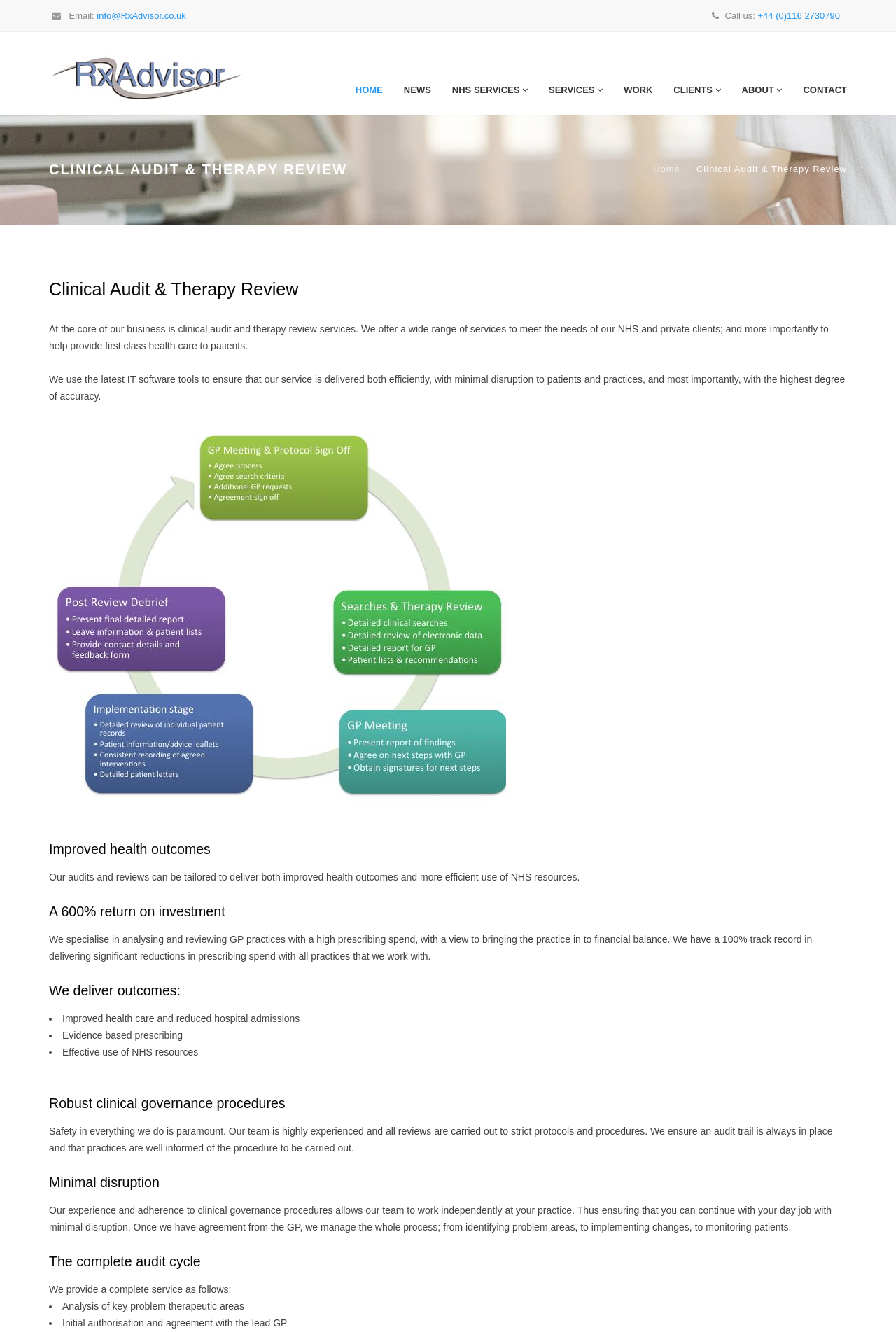What is the company's track record in delivering significant reductions in prescribing spend?
Please respond to the question with a detailed and informative answer.

I found this information by reading the paragraph that starts with 'We specialise in analysing and reviewing GP practices with a high prescribing spend...'. It states that the company has a 100% track record in delivering significant reductions in prescribing spend with all practices that they work with.